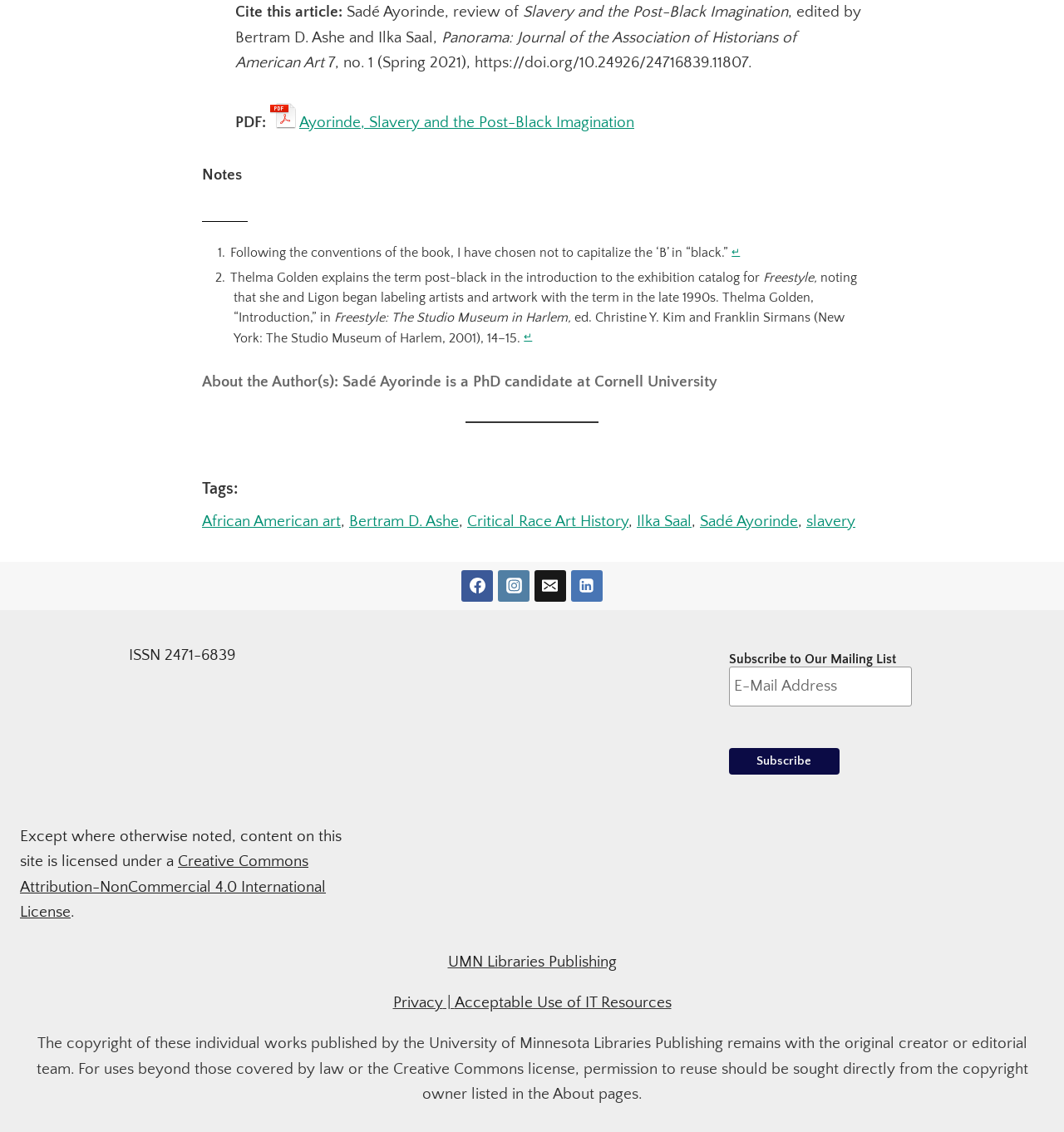Identify the coordinates of the bounding box for the element described below: "Acceptable Use of IT Resources". Return the coordinates as four float numbers between 0 and 1: [left, top, right, bottom].

[0.427, 0.878, 0.631, 0.894]